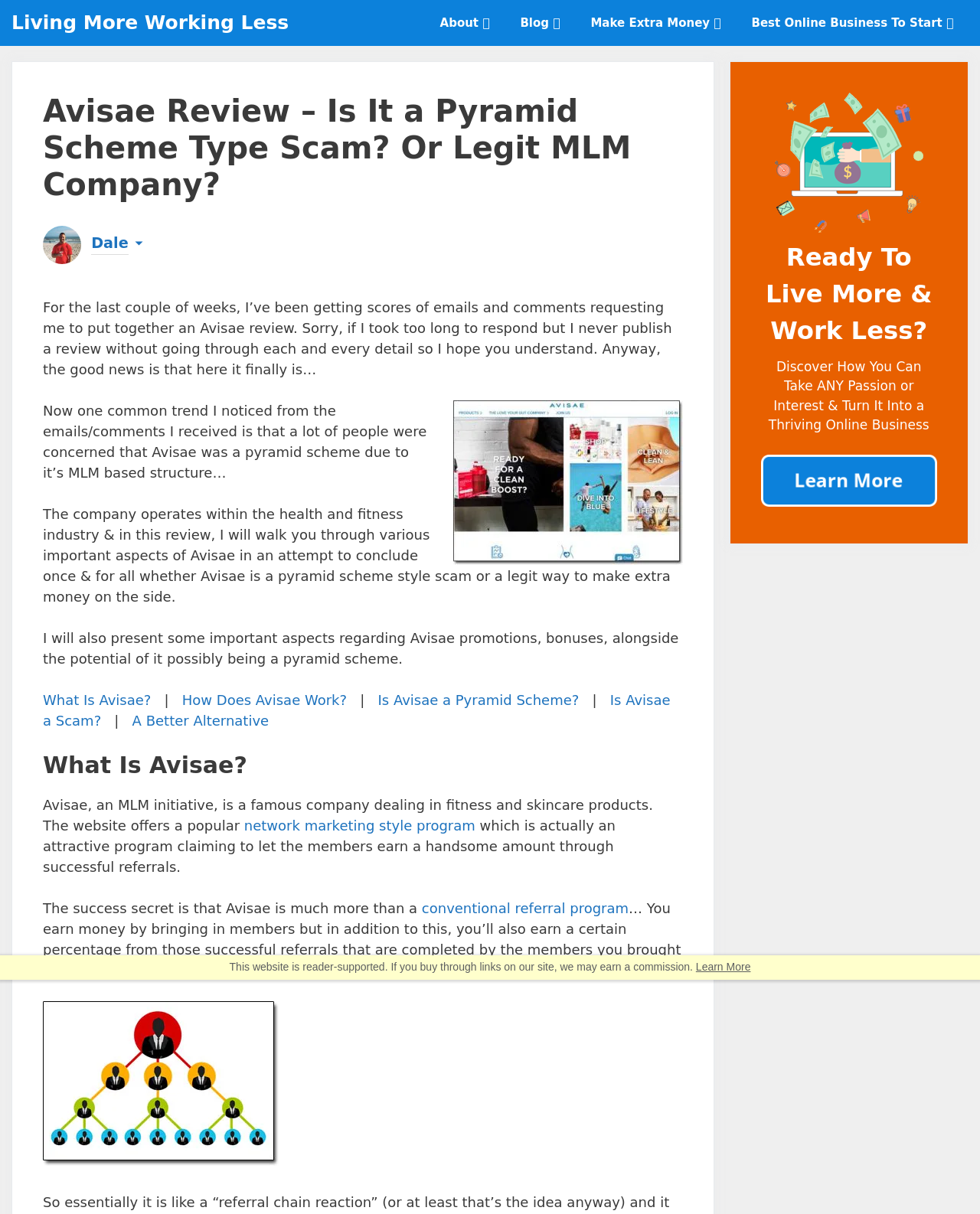Determine the bounding box coordinates for the area that needs to be clicked to fulfill this task: "Click on the 'About' link". The coordinates must be given as four float numbers between 0 and 1, i.e., [left, top, right, bottom].

[0.433, 0.0, 0.515, 0.038]